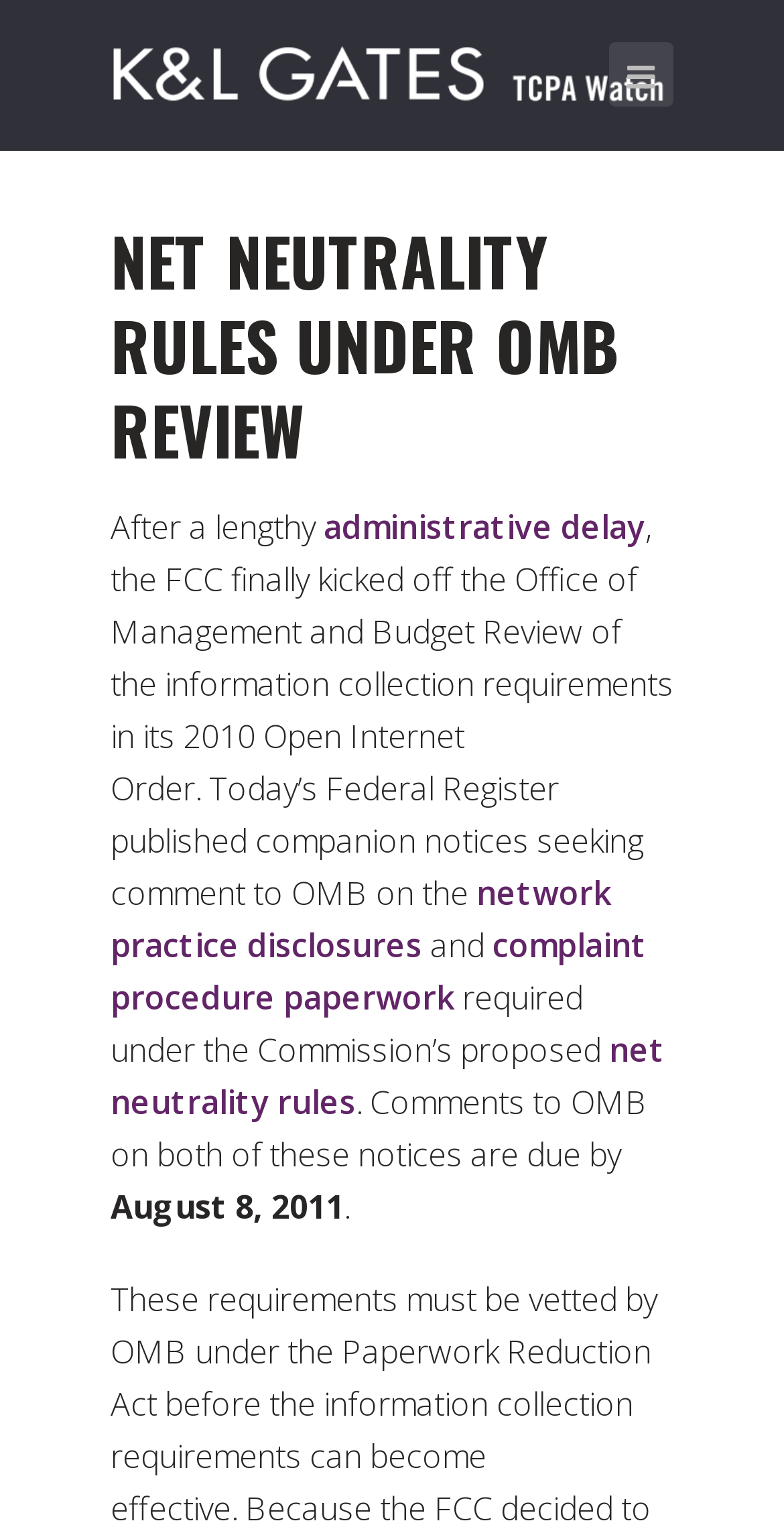What is the status of the FCC's Net Neutrality Order?
Respond to the question with a single word or phrase according to the image.

Proposed